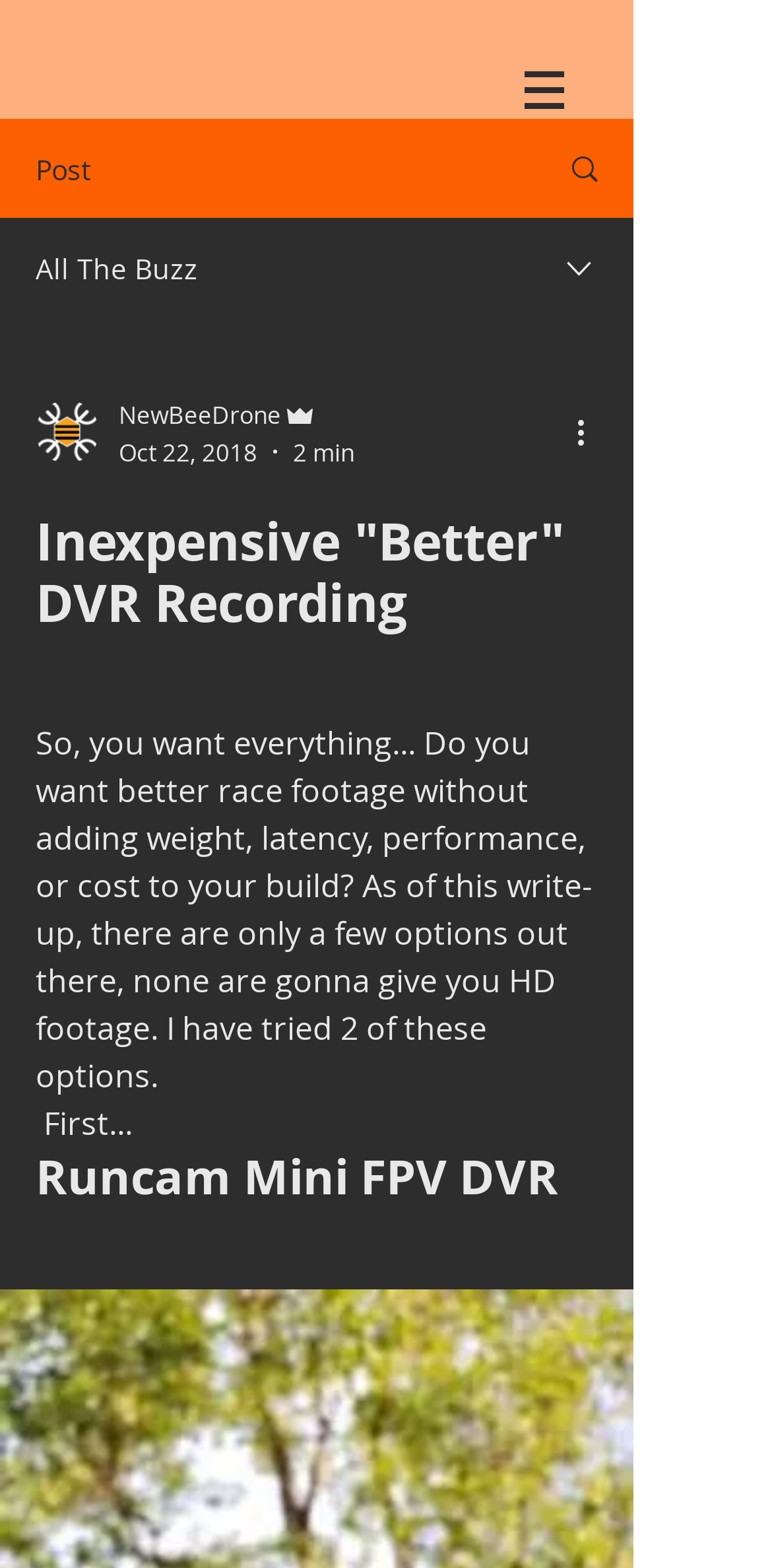How many authors are mentioned on this webpage?
Using the information from the image, provide a comprehensive answer to the question.

I counted the number of authors mentioned on the webpage by looking at the combobox element that contains the writer's picture and names. I found two authors mentioned: NewBeeDrone and Admin.